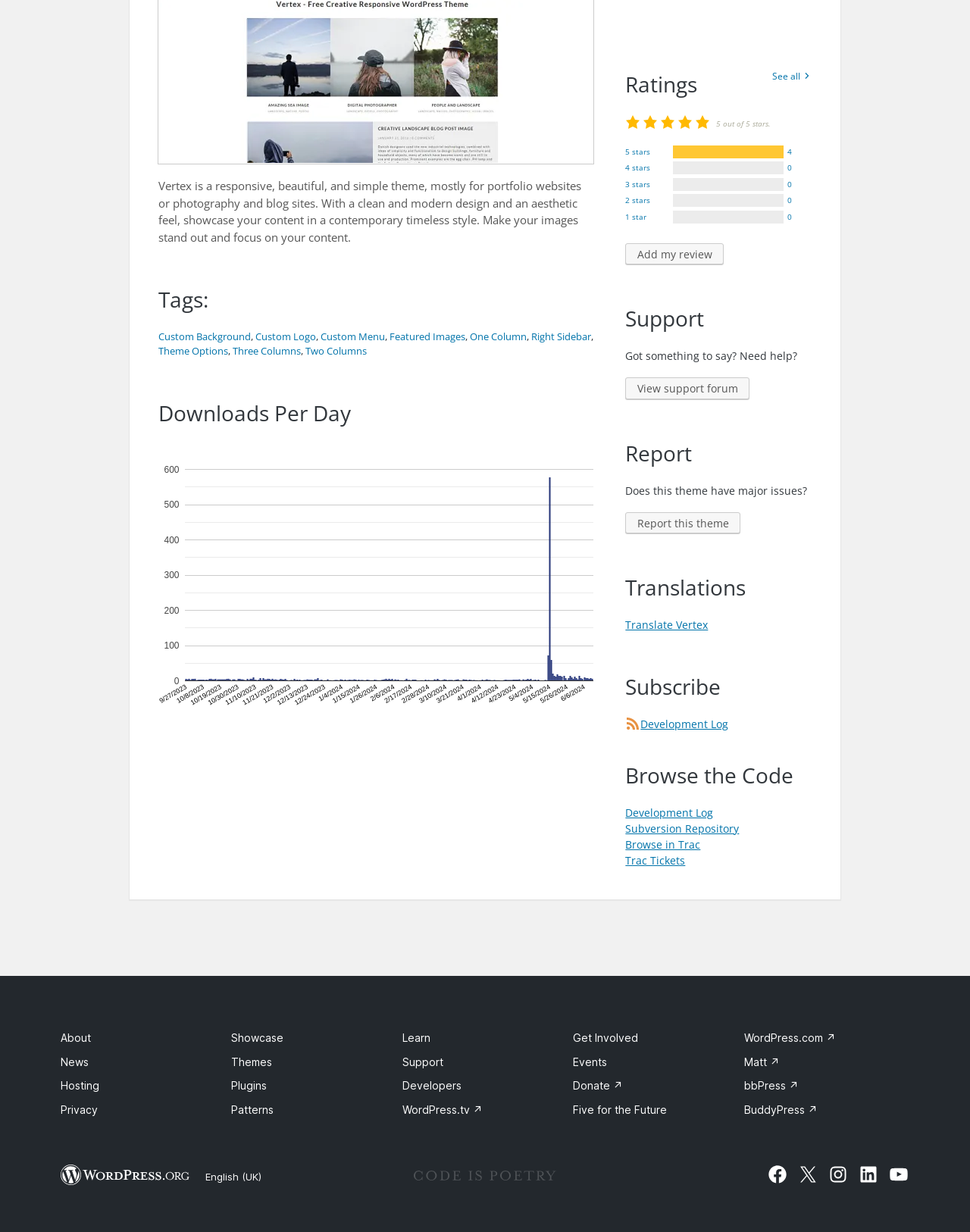Identify the bounding box of the HTML element described as: "Five for the Future".

[0.591, 0.895, 0.688, 0.906]